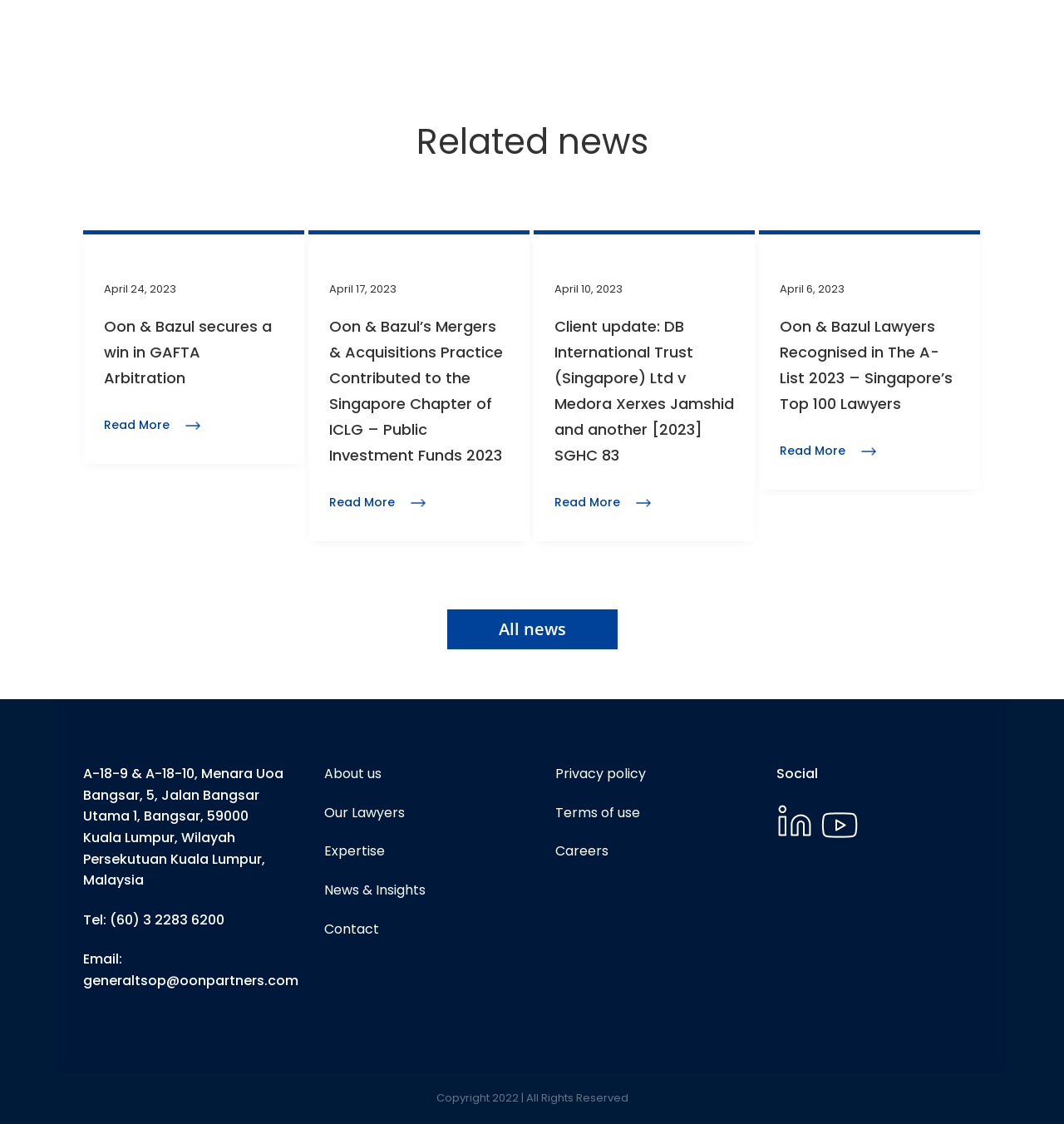What is the address of the law firm's office?
Please ensure your answer is as detailed and informative as possible.

I found this answer by looking at the content info section at the bottom of the webpage, which contains the law firm's contact information, including the address.